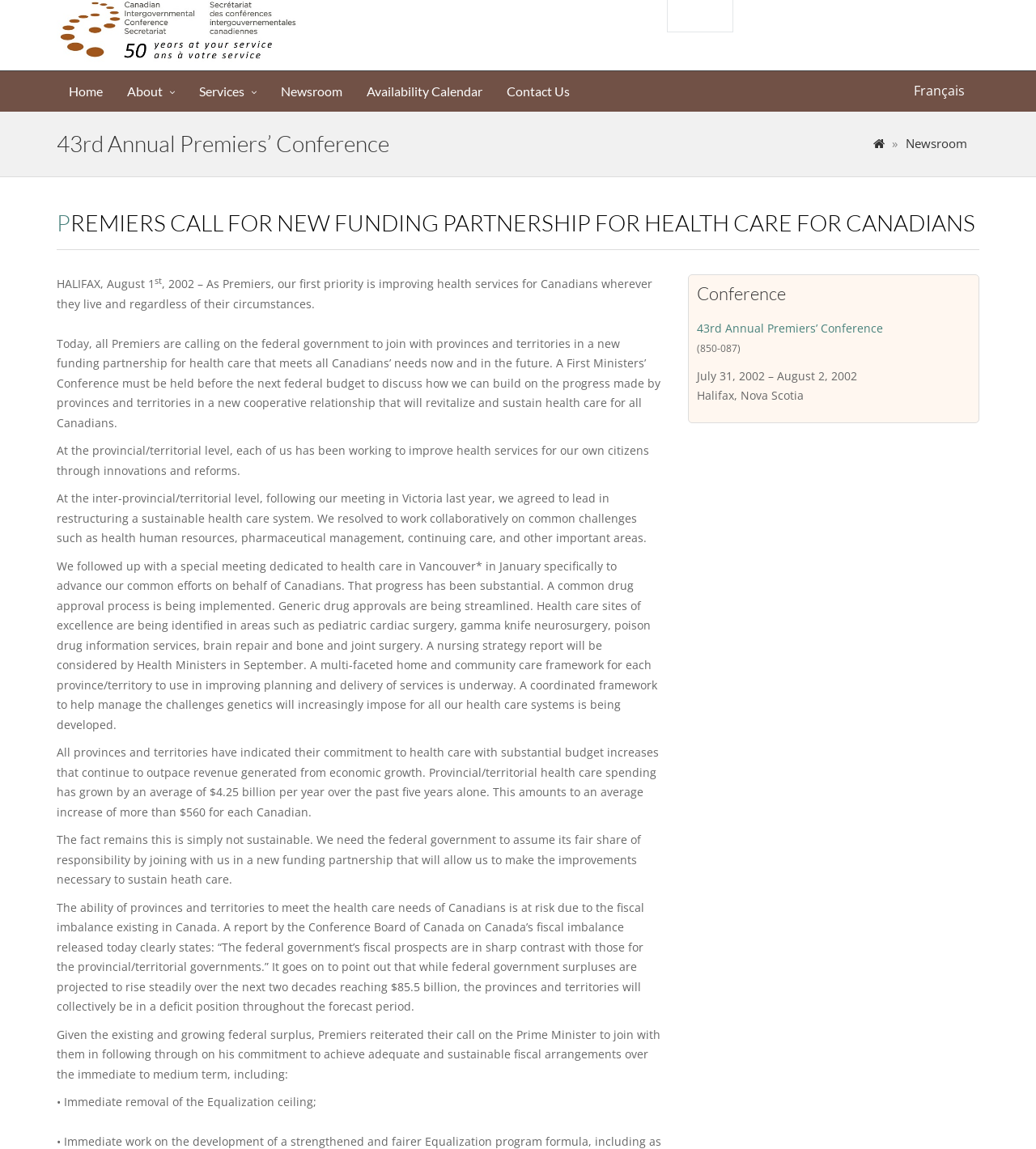What is the purpose of the meeting in Vancouver?
Based on the visual, give a brief answer using one word or a short phrase.

Advance common efforts on health care